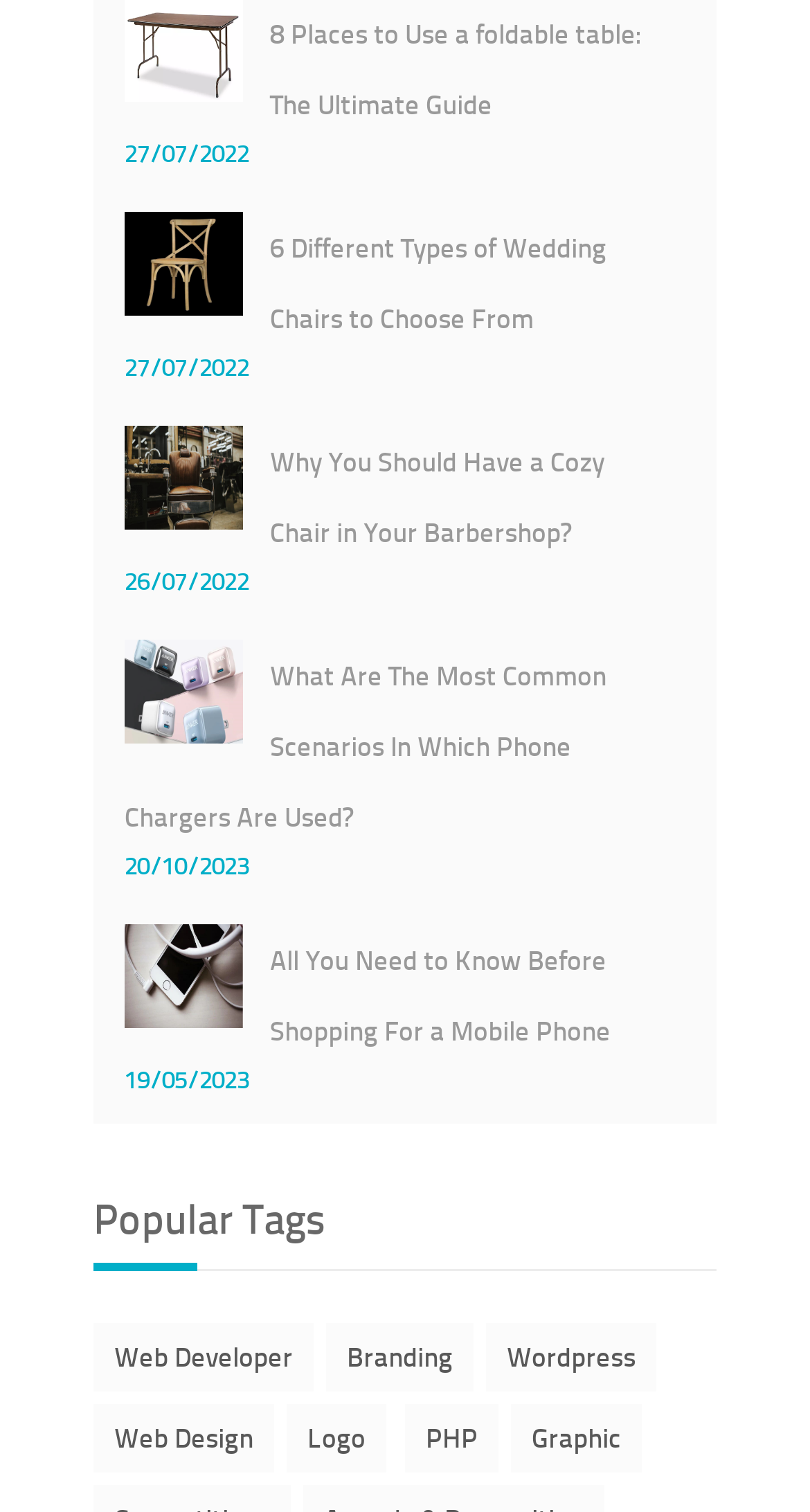Please identify the bounding box coordinates of the region to click in order to complete the given instruction: "Browse the popular tag 'Web Developer'". The coordinates should be four float numbers between 0 and 1, i.e., [left, top, right, bottom].

[0.141, 0.885, 0.362, 0.909]